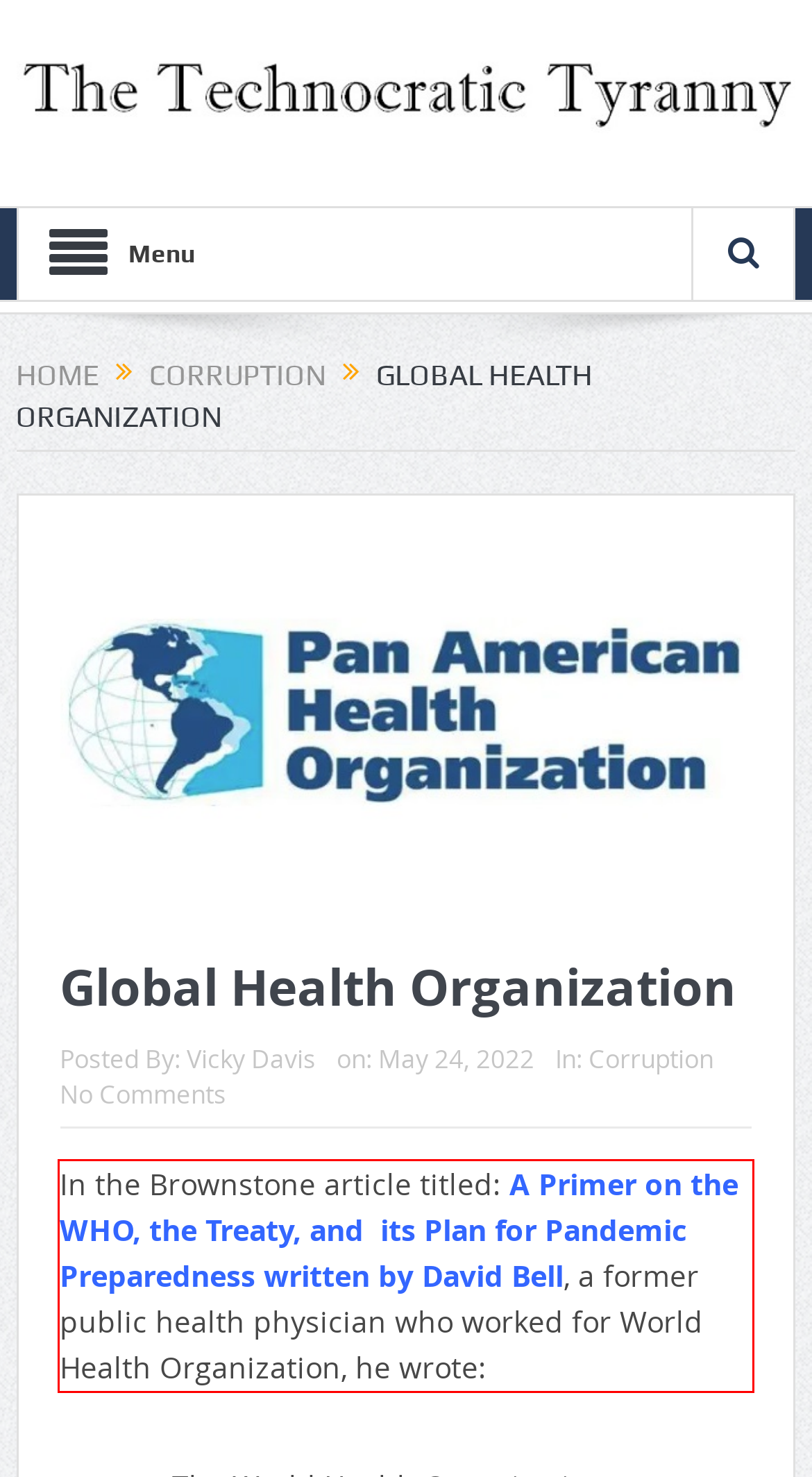Please examine the webpage screenshot containing a red bounding box and use OCR to recognize and output the text inside the red bounding box.

In the Brownstone article titled: A Primer on the WHO, the Treaty, and its Plan for Pandemic Preparedness written by David Bell, a former public health physician who worked for World Health Organization, he wrote: